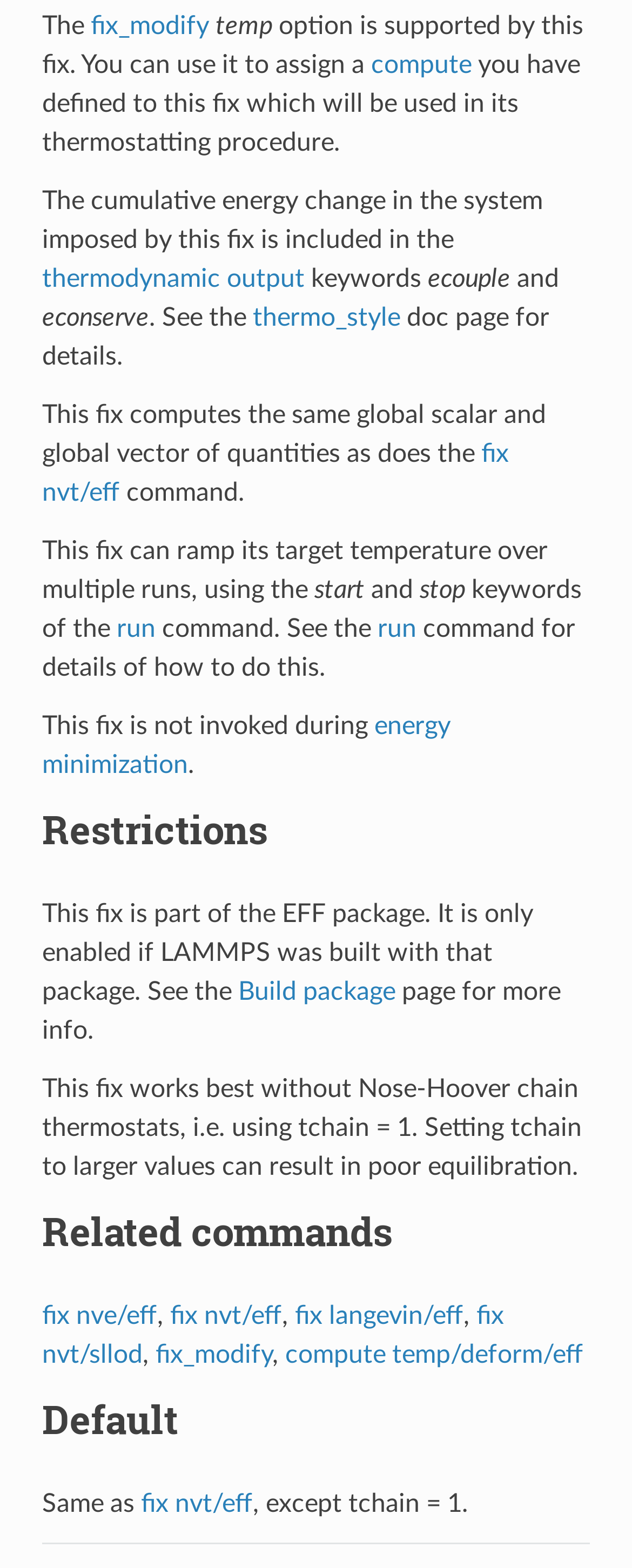What is the recommended setting for tchain?
Please answer the question with a single word or phrase, referencing the image.

tchain = 1